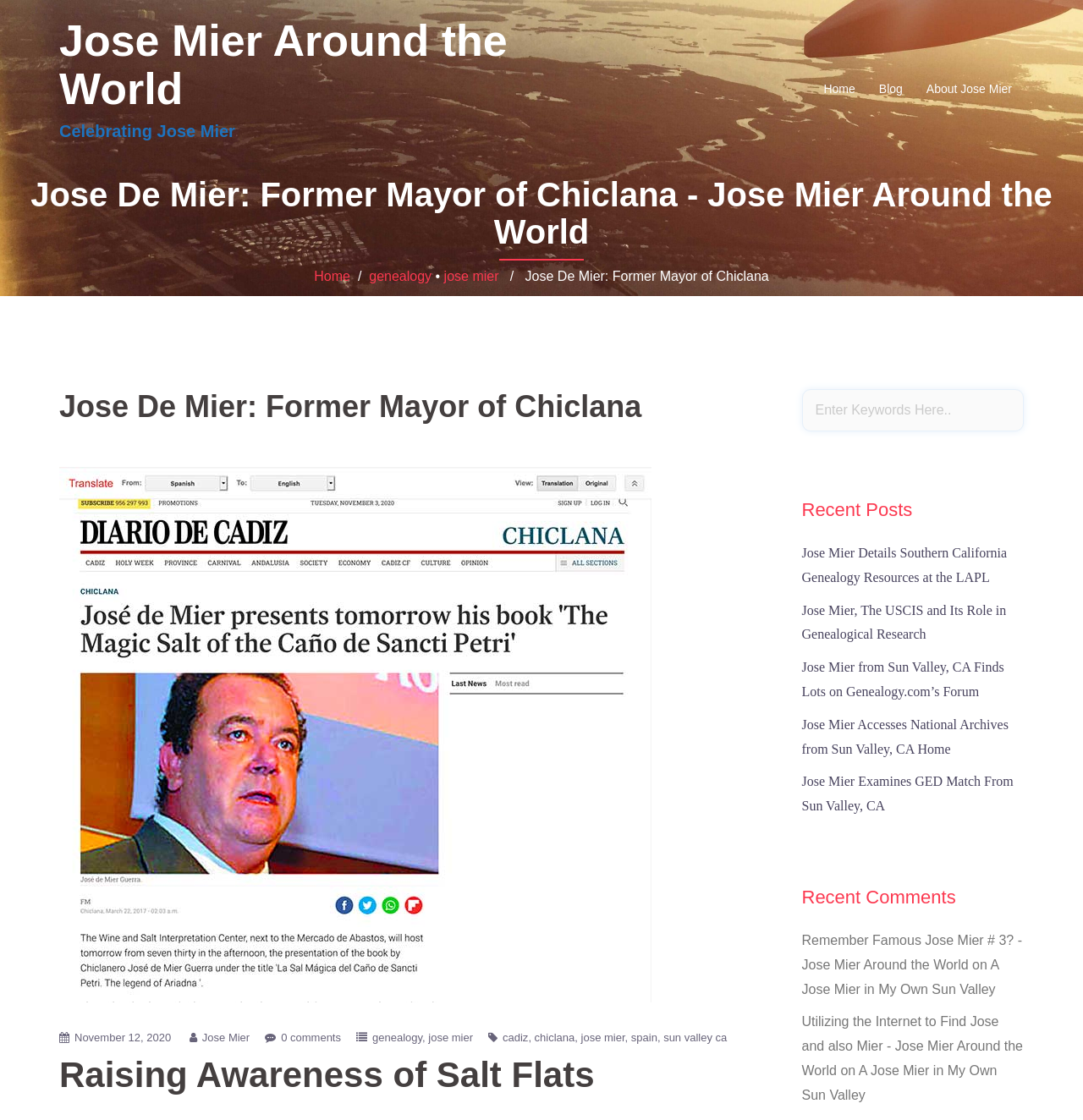Detail the webpage's structure and highlights in your description.

The webpage is about Jose Mier's profile of another Jose, Jose de Mier Guerra, a former mayor of Chiclana in Spain and author of a book on its salt flats. 

At the top of the page, there is a heading "Jose Mier Around the World" followed by a link with the same text. Below this, there is another heading "Celebrating Jose Mier". 

On the top right side, there are three links: "Home", "Blog", and "About Jose Mier". 

Below the top section, there is a large heading "Jose De Mier: Former Mayor of Chiclana - Jose Mier Around the World" that spans the entire width of the page. 

Under this heading, there is a horizontal separator line, followed by a set of links and text, including "Home", "genealogy", "jose mier", and "Jose De Mier: Former Mayor of Chiclana". 

To the right of these links, there is an image of Jose Mier, the former mayor of Chiclana, Spain. 

Below the image, there is a table with several links, including "November 12, 2020", "Jose Mier", "0 comments", and several tags such as "genealogy", "jose mier", "cadiz", "chiclana", "spain", and "sun valley ca". 

Further down, there is a heading "Raising Awareness of Salt Flats". 

On the right side of the page, there is a search box with a placeholder text "Enter Keywords Here..". 

Below the search box, there is a heading "Recent Posts" followed by five links to recent posts, each with a title related to Jose Mier and genealogy. 

Further down, there is a heading "Recent Comments" followed by four links to recent comments, each with a title related to Jose Mier.